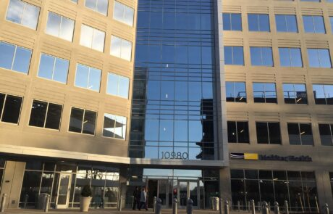What feature of the building allows natural light to enter?
Deliver a detailed and extensive answer to the question.

According to the caption, the building's design incorporates large windows that allow natural light to flood the interiors, contributing to a bright and welcoming atmosphere.